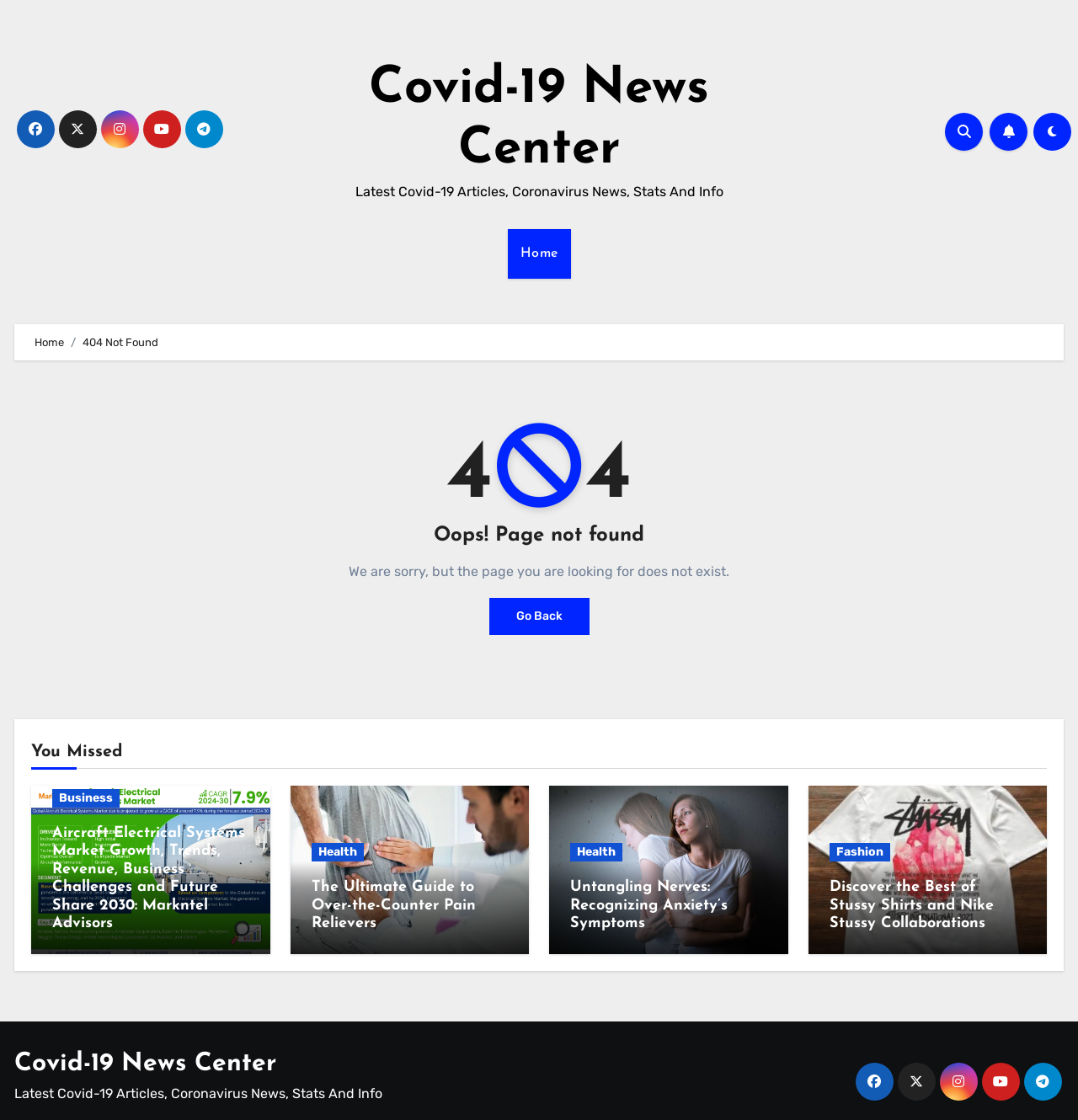What are the categories of articles shown on the webpage?
Please ensure your answer is as detailed and informative as possible.

The webpage shows links to articles categorized under Business, Health, and Fashion, as indicated by the links 'Business', 'Health', and 'Fashion'.